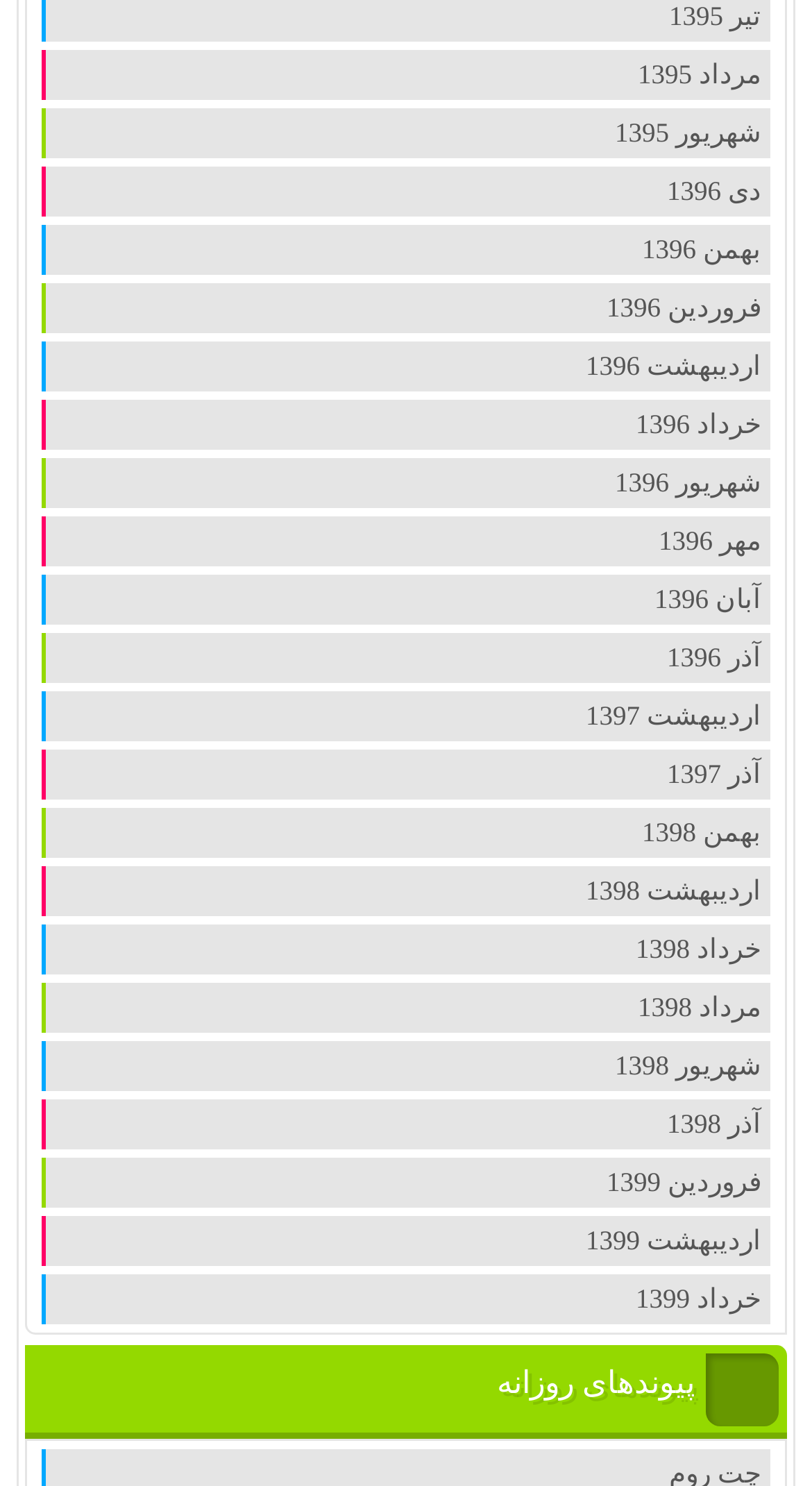Carefully examine the image and provide an in-depth answer to the question: What is the heading at the bottom of the webpage?

The heading 'پيوندهای روزانه' is located at the bottom of the webpage, and it seems to be a title or a label for the links on the webpage.